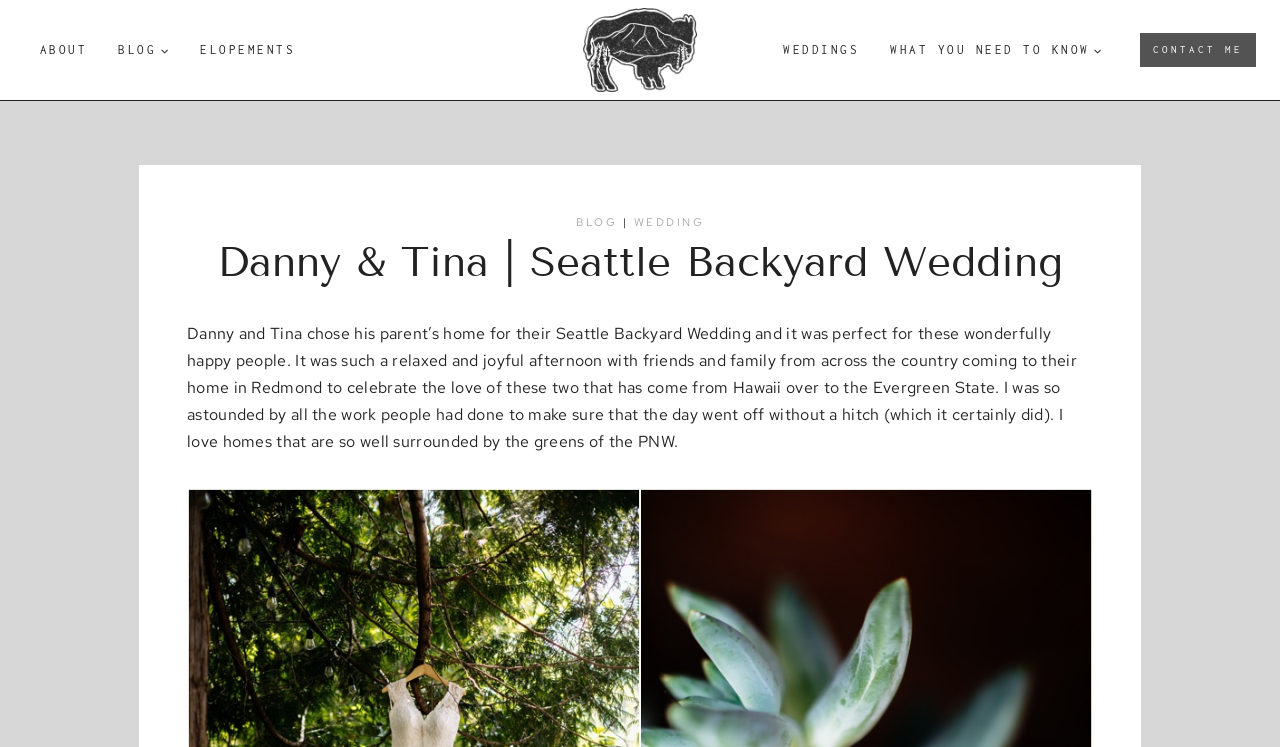Determine the bounding box coordinates of the section I need to click to execute the following instruction: "Click on Co2 Fire Extinguisher". Provide the coordinates as four float numbers between 0 and 1, i.e., [left, top, right, bottom].

None